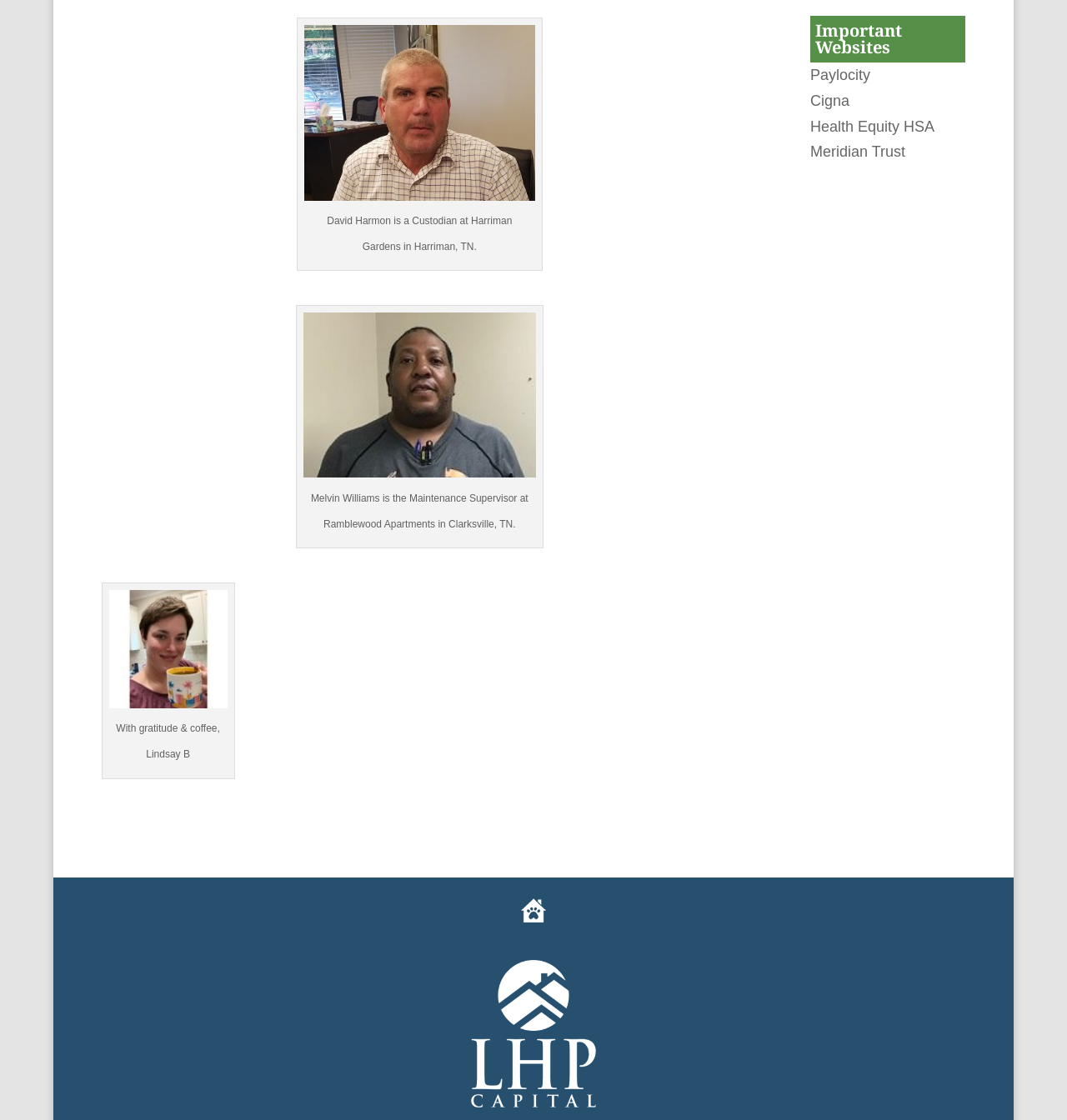Can you find the bounding box coordinates for the UI element given this description: "Meridian Trust"? Provide the coordinates as four float numbers between 0 and 1: [left, top, right, bottom].

[0.759, 0.128, 0.848, 0.143]